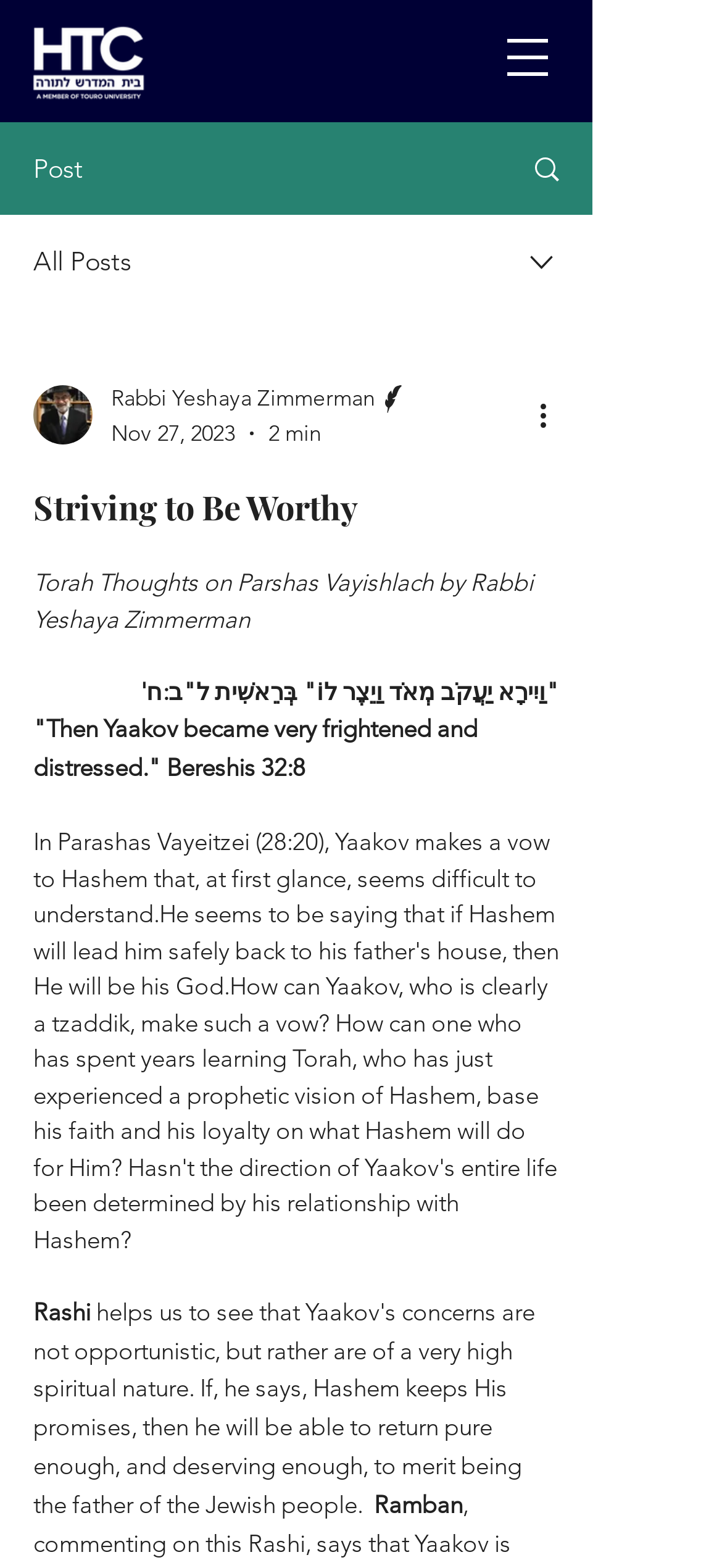Provide a brief response to the question below using a single word or phrase: 
What is the topic of the article?

Torah Thoughts on Parshas Vayishlach